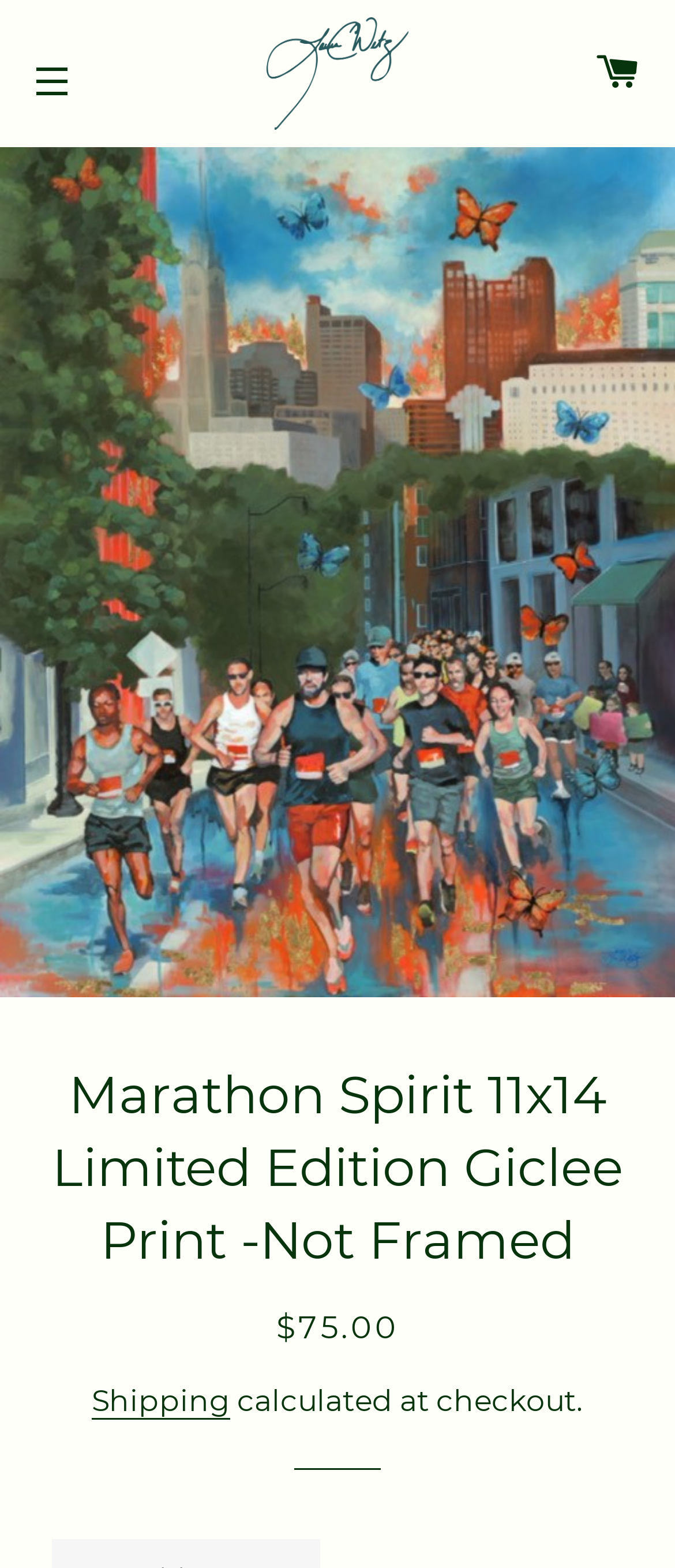Answer the question below in one word or phrase:
What is the theme of the print?

Columbus Marathon